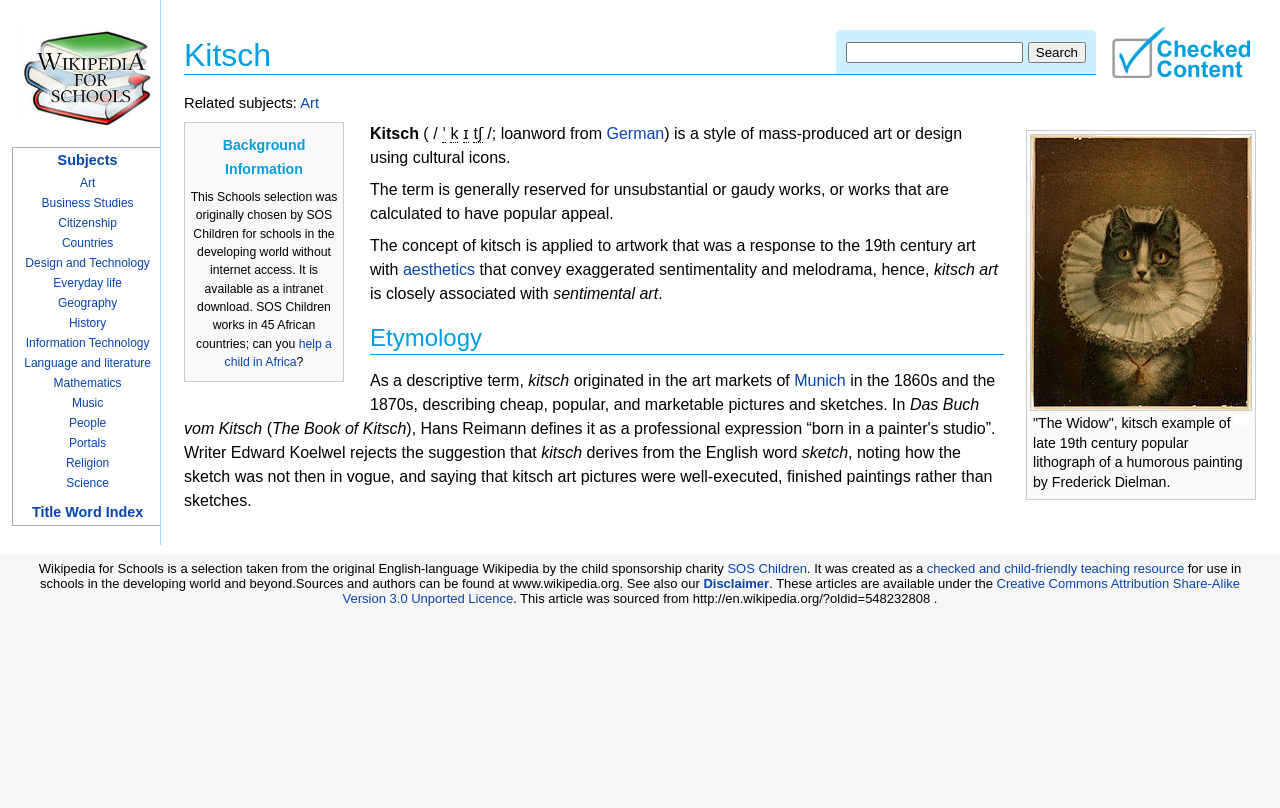Based on the image, give a detailed response to the question: What is the term generally reserved for unsubstantial or gaudy works?

The term 'kitsch' is applied to artwork that was a response to the 19th century art with aesthetics that convey exaggerated sentimentality and melodrama, hence, kitsch art is closely associated with sentimental art.